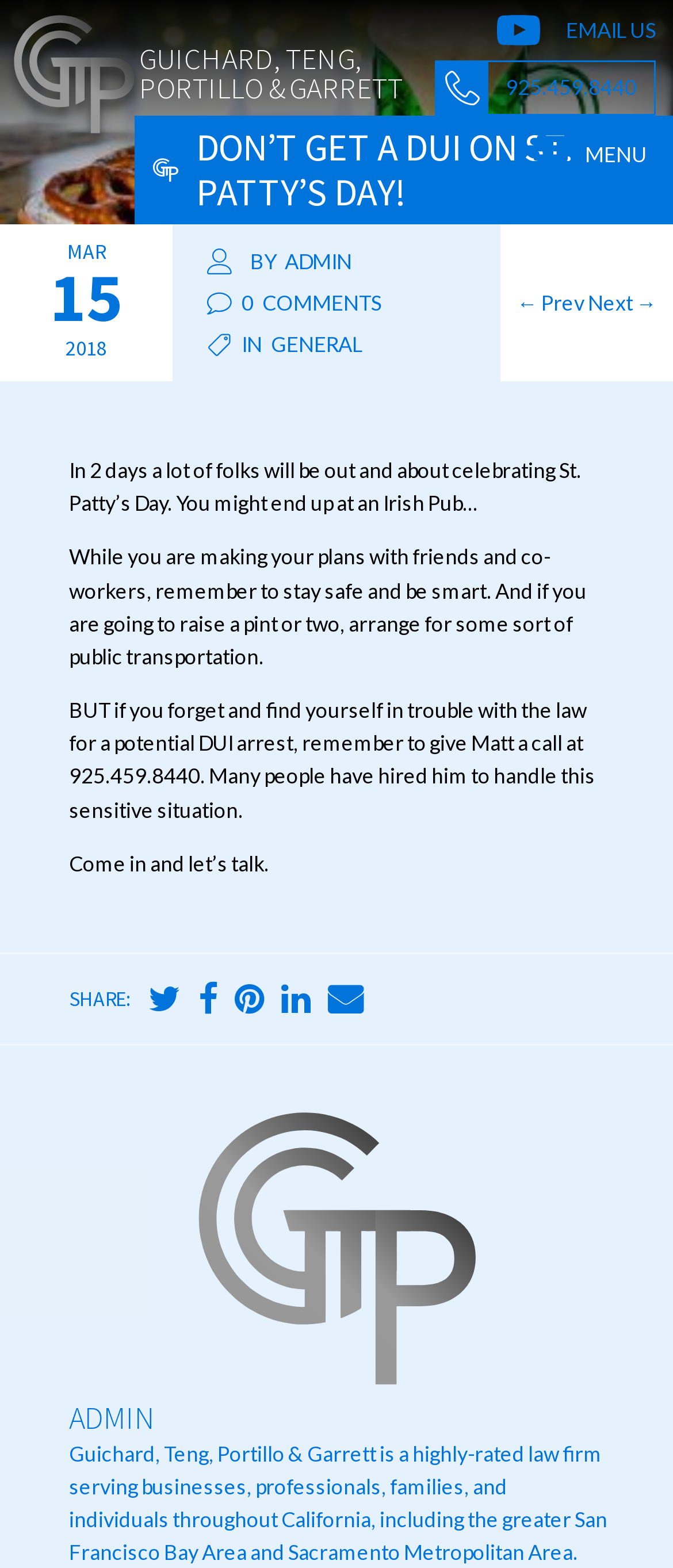Articulate a complete and detailed caption of the webpage elements.

The webpage appears to be a blog post or article from the law firm Guichard, Teng, Portillo & Garrett. At the top of the page, there is a prominent heading that reads "DON'T GET A DUI ON ST. PATTY'S DAY!" in a large font size. Below this heading, there is a section with the date "MAR 15, 2018" and an author's name "BY ADMIN".

The main content of the page is a blog post that discusses the importance of staying safe and avoiding DUI arrests on St. Patrick's Day. The post is divided into several paragraphs, with the first paragraph encouraging readers to celebrate safely and arrange for public transportation if they plan to drink. The second paragraph mentions that if someone finds themselves in trouble with the law, they can contact Matt at 925.459.8440 for help.

To the top-right of the page, there is a navigation menu with links to "MENU", "EMAIL US", and a phone number "925.459.8440". There are also several social media links and a "SHARE" button at the bottom of the page.

On the left side of the page, there is a sidebar with the law firm's logo and a brief description of their services. The sidebar also includes a "COMMENTS" section and a "TAG" section.

At the bottom of the page, there are links to "← Prev" and "Next →" pages, suggesting that this is part of a series of blog posts. There is also a brief description of the law firm and their services, including their location and areas of practice.